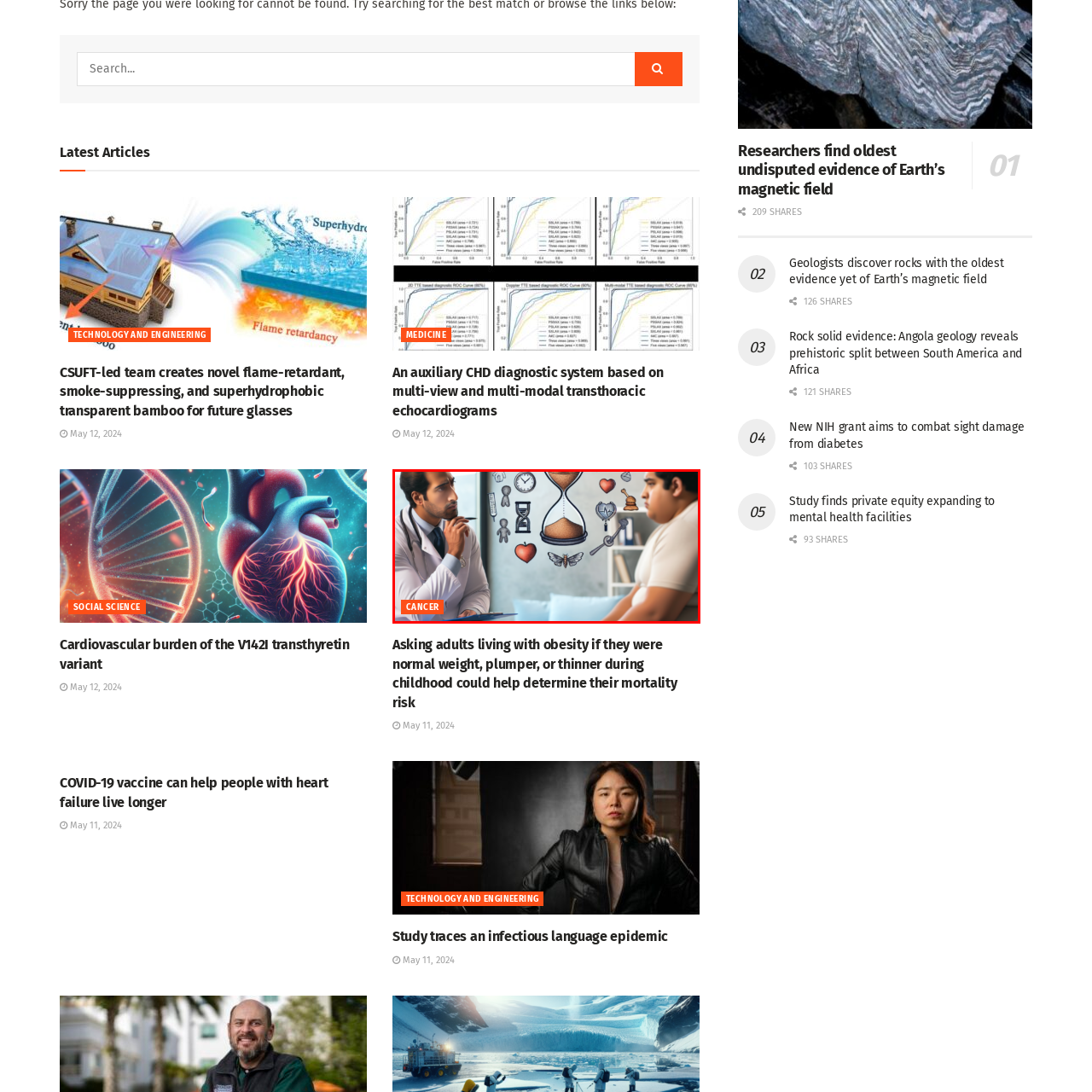What is the patient doing?
View the image contained within the red box and provide a one-word or short-phrase answer to the question.

Reflecting on their health